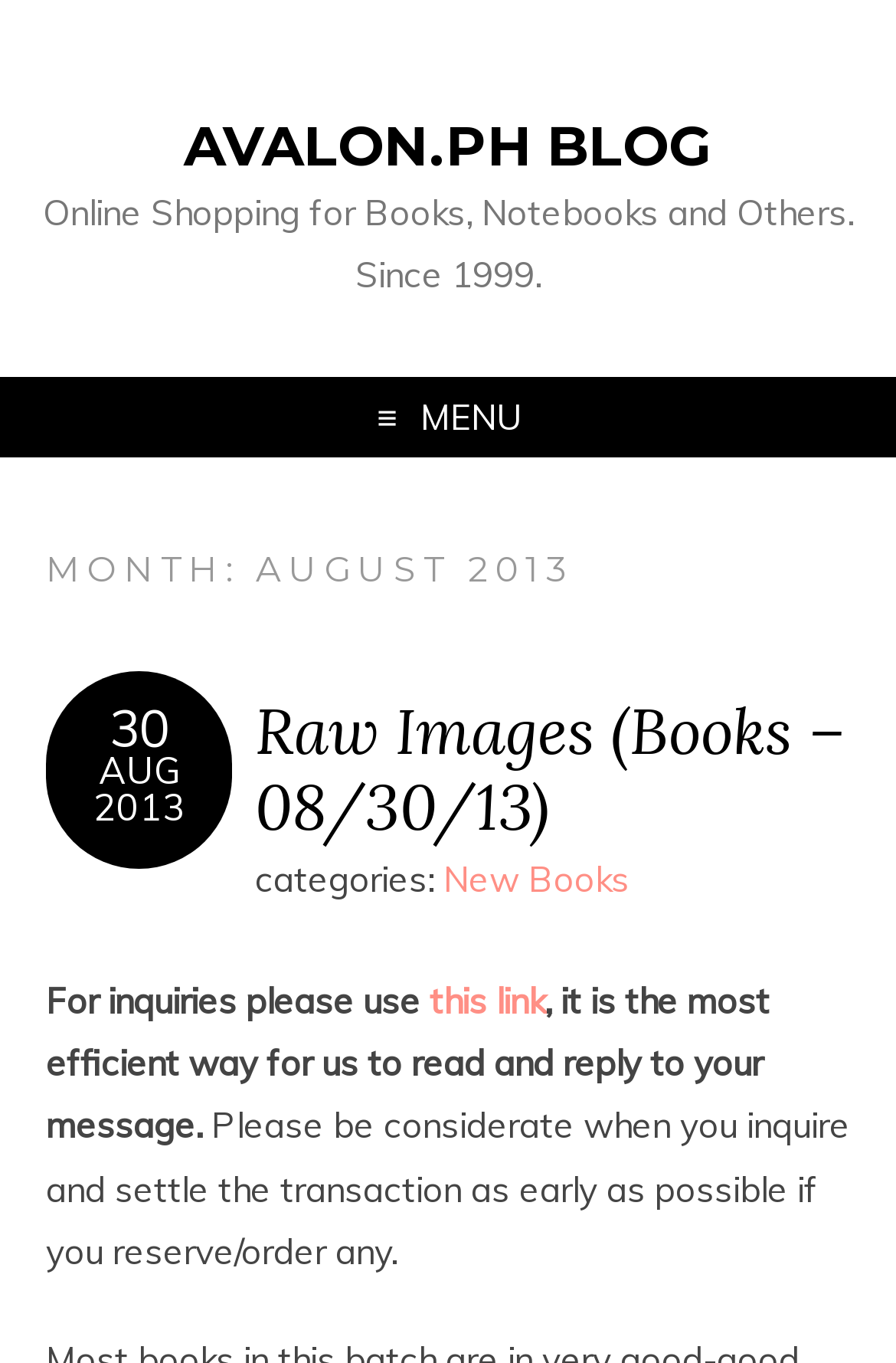Using details from the image, please answer the following question comprehensively:
How should inquiries be made?

The instructions for making inquiries can be found in the static text element that reads 'For inquiries please use this link', which is located near the bottom of the page.